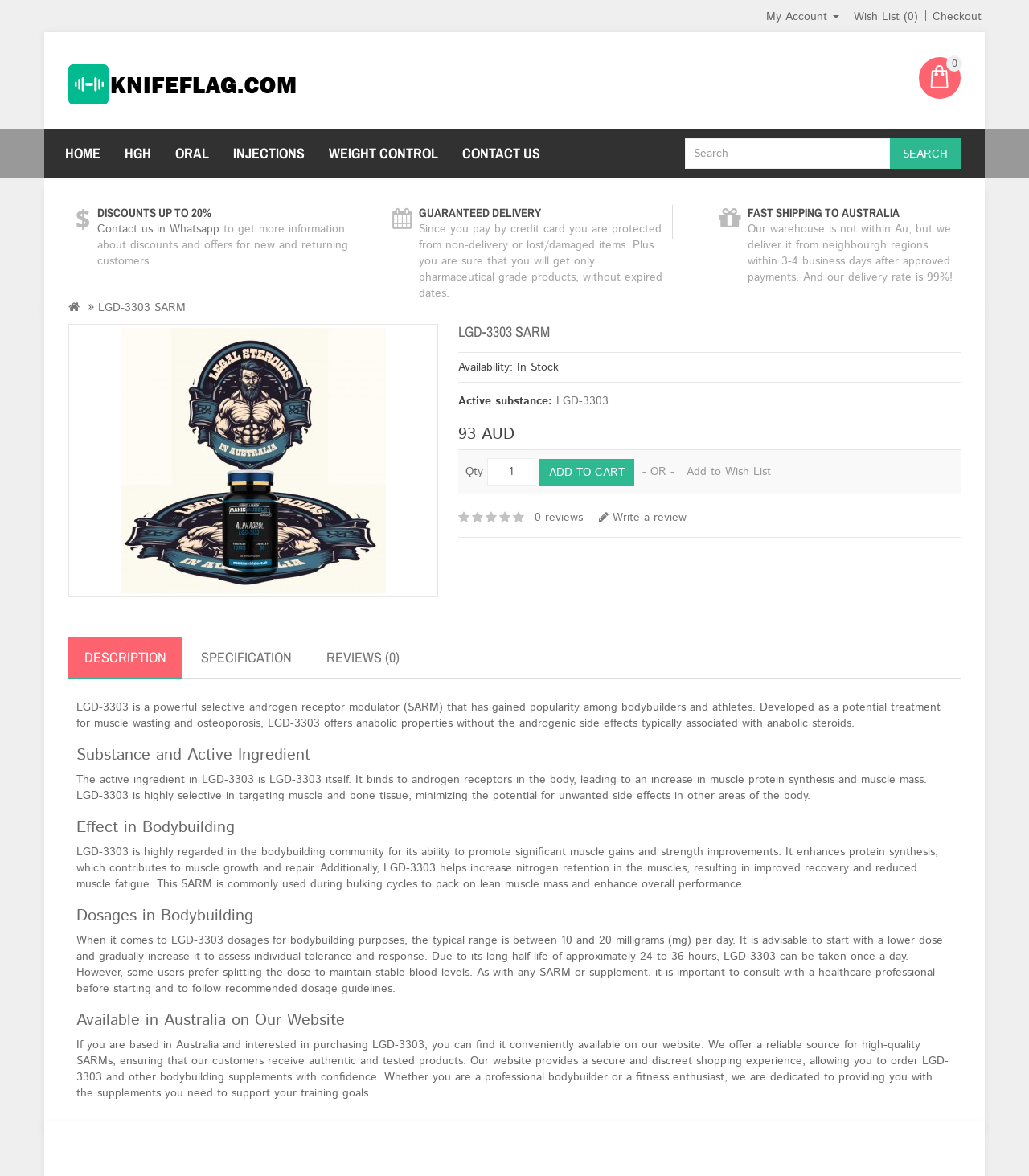How long does LGD-3303 SARM take to deliver in Australia?
Based on the screenshot, respond with a single word or phrase.

3-4 business days